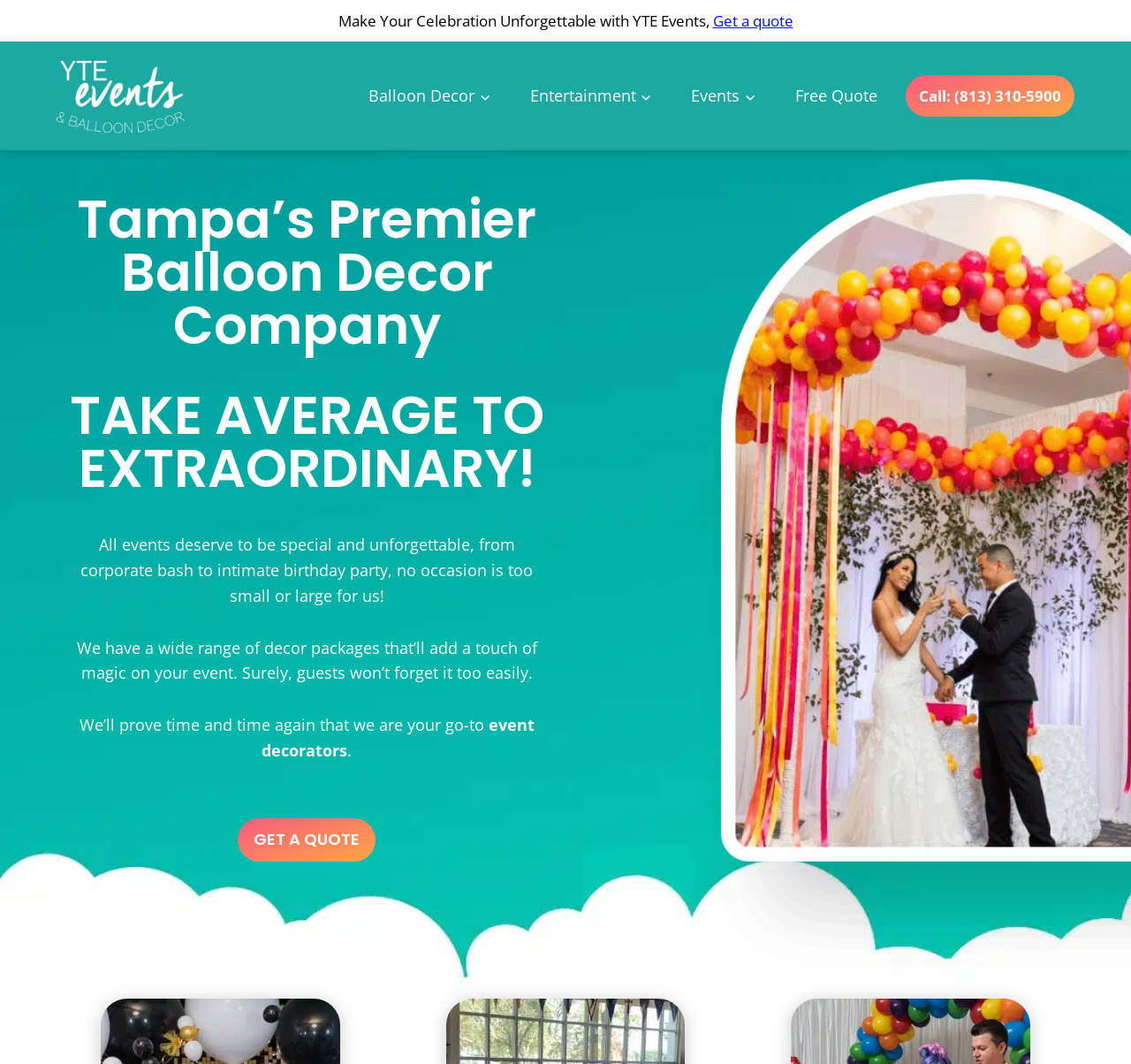Can you find the bounding box coordinates of the area I should click to execute the following instruction: "Click on 'Get a quote'"?

[0.63, 0.01, 0.701, 0.029]